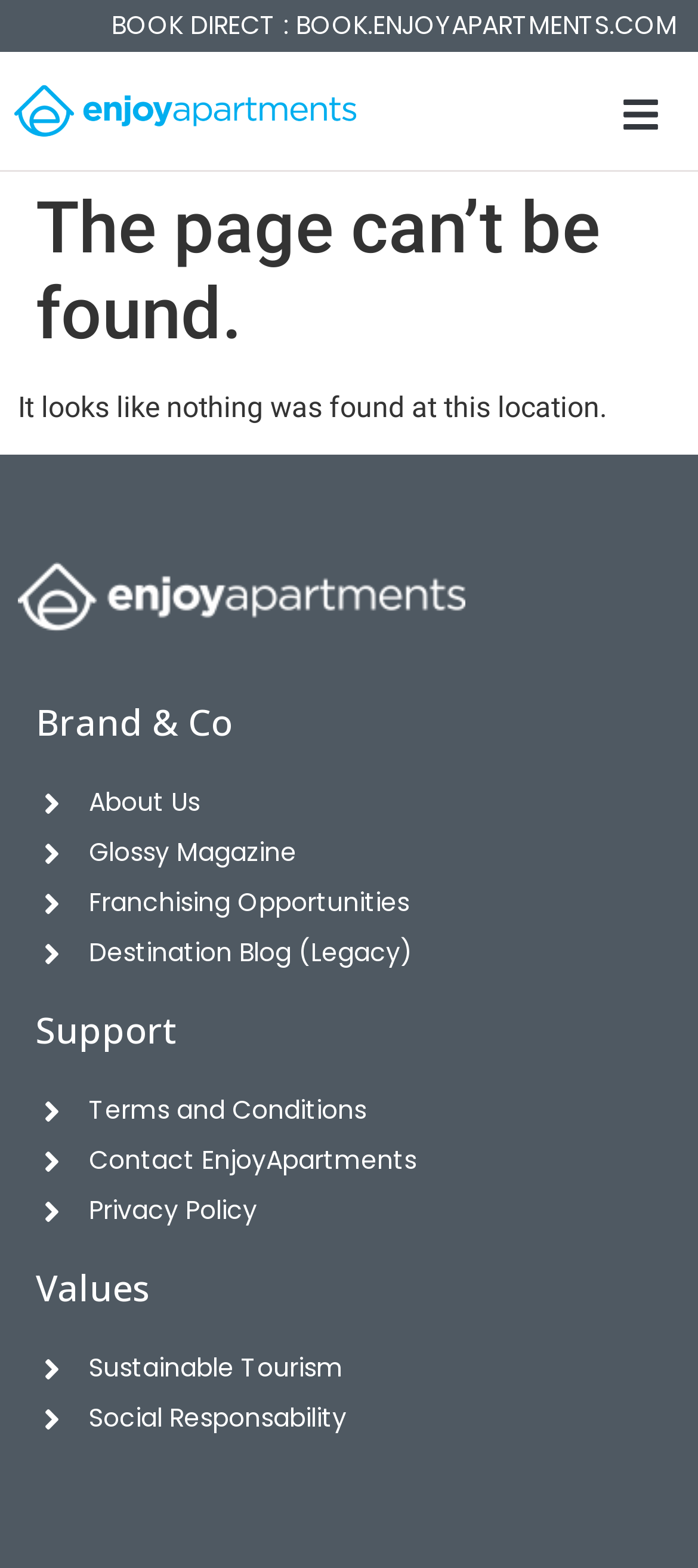Offer an in-depth caption of the entire webpage.

The webpage is a "Page not found" error page from EnjoyApartments. At the top, there is a static text "BOOK DIRECT : BOOK.ENJOYAPARTMENTS.COM" taking up most of the width. Below it, there is a link and a button labeled "Menu Toggle" on the right side. 

The main content area is divided into two sections. The top section has a header with a heading "The page can’t be found." and a static text "It looks like nothing was found at this location." 

Below the top section, there are three columns of links. The first column has a heading "Brand & Co" and links to "About Us", "Glossy Magazine", "Franchising Opportunities", and "Destination Blog (Legacy)". The second column has a heading "Support" and links to "Terms and Conditions", "Contact EnjoyApartments", and "Privacy Policy". The third column has a heading "Values" and links to "Sustainable Tourism" and "Social Responsability".